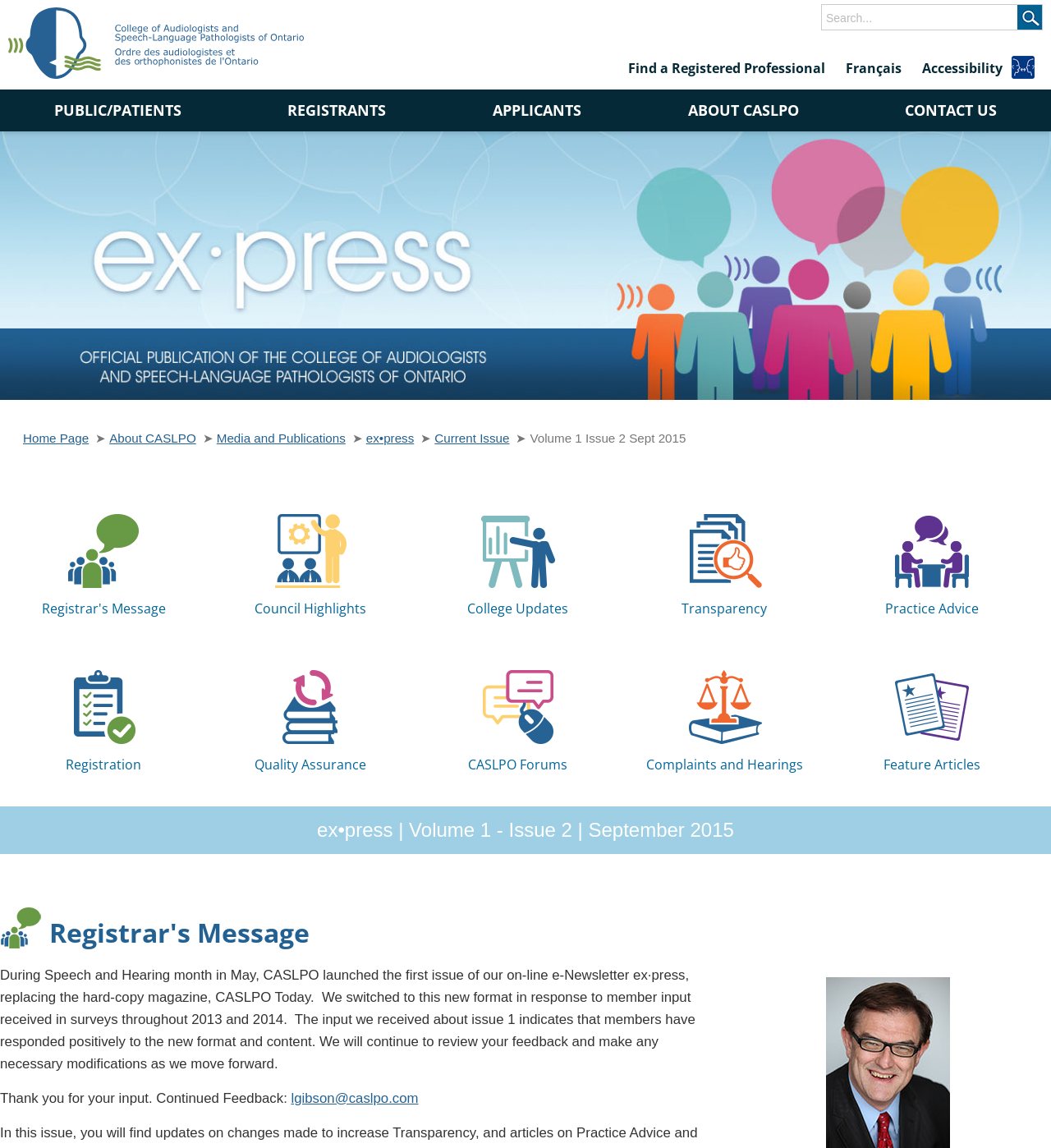Based on the image, provide a detailed and complete answer to the question: 
What is the purpose of the 'Search...' textbox?

The 'Search...' textbox is located at the top of the webpage, indicating that it is a search function. The presence of this textbox suggests that the website has a large amount of content and users may need to search for specific information.